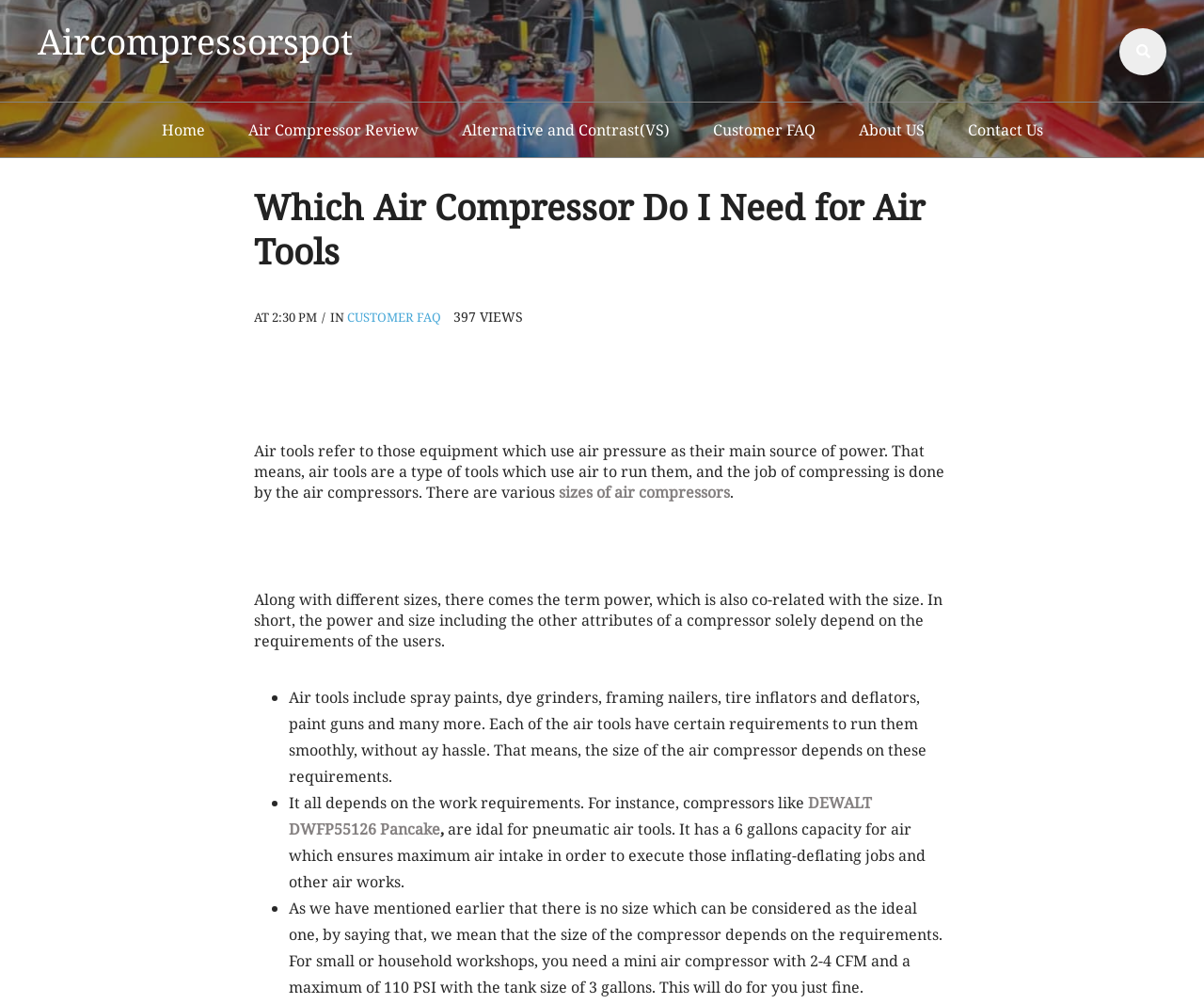Please use the details from the image to answer the following question comprehensively:
What is the recommended CFM and PSI for small workshops?

The webpage suggests that for small or household workshops, a mini air compressor with 2-4 CFM and a maximum of 110 PSI with a tank size of 3 gallons would be sufficient.